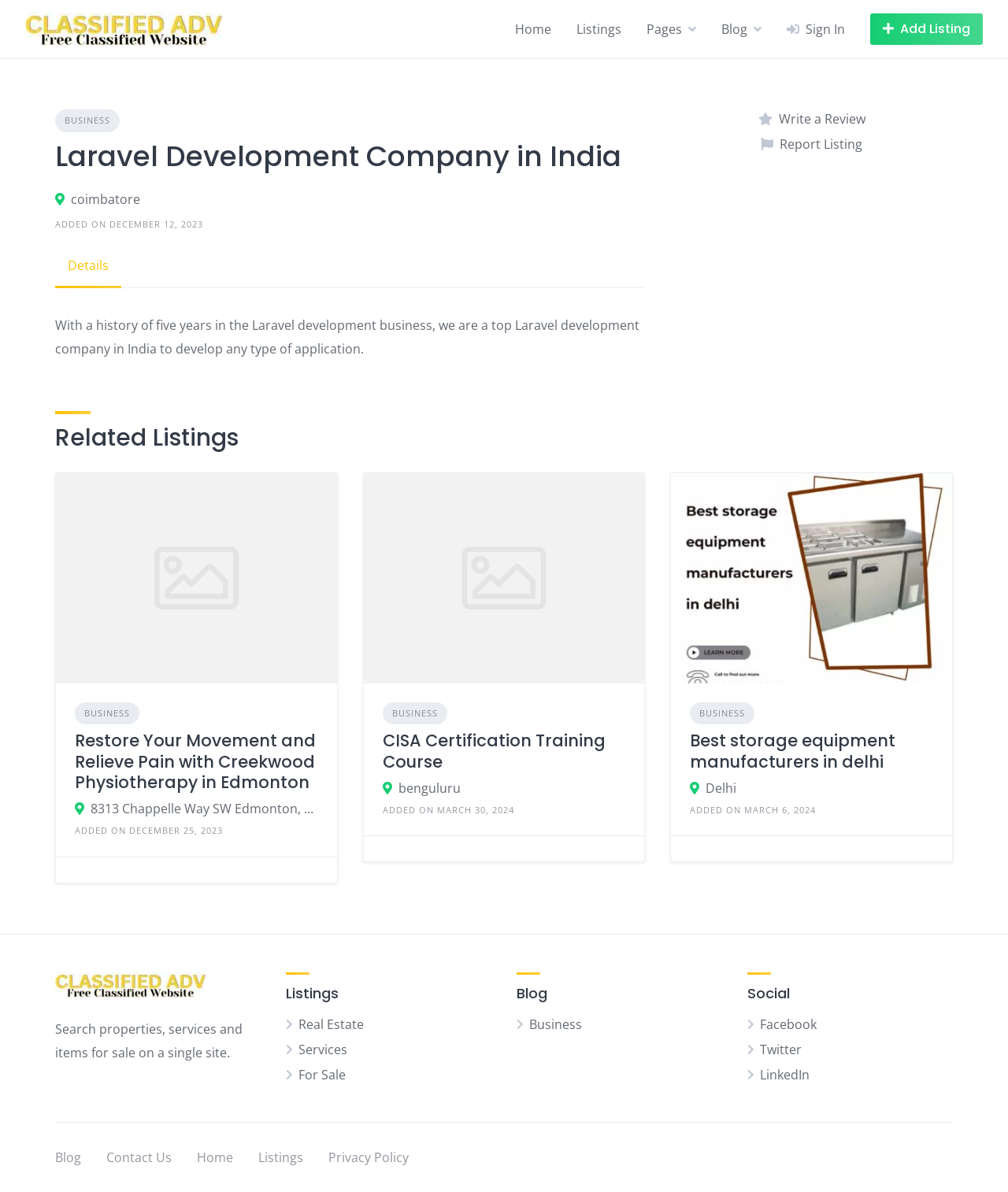Kindly determine the bounding box coordinates for the clickable area to achieve the given instruction: "Read the blog post about 'CISA Certification Training Course'".

[0.361, 0.397, 0.639, 0.573]